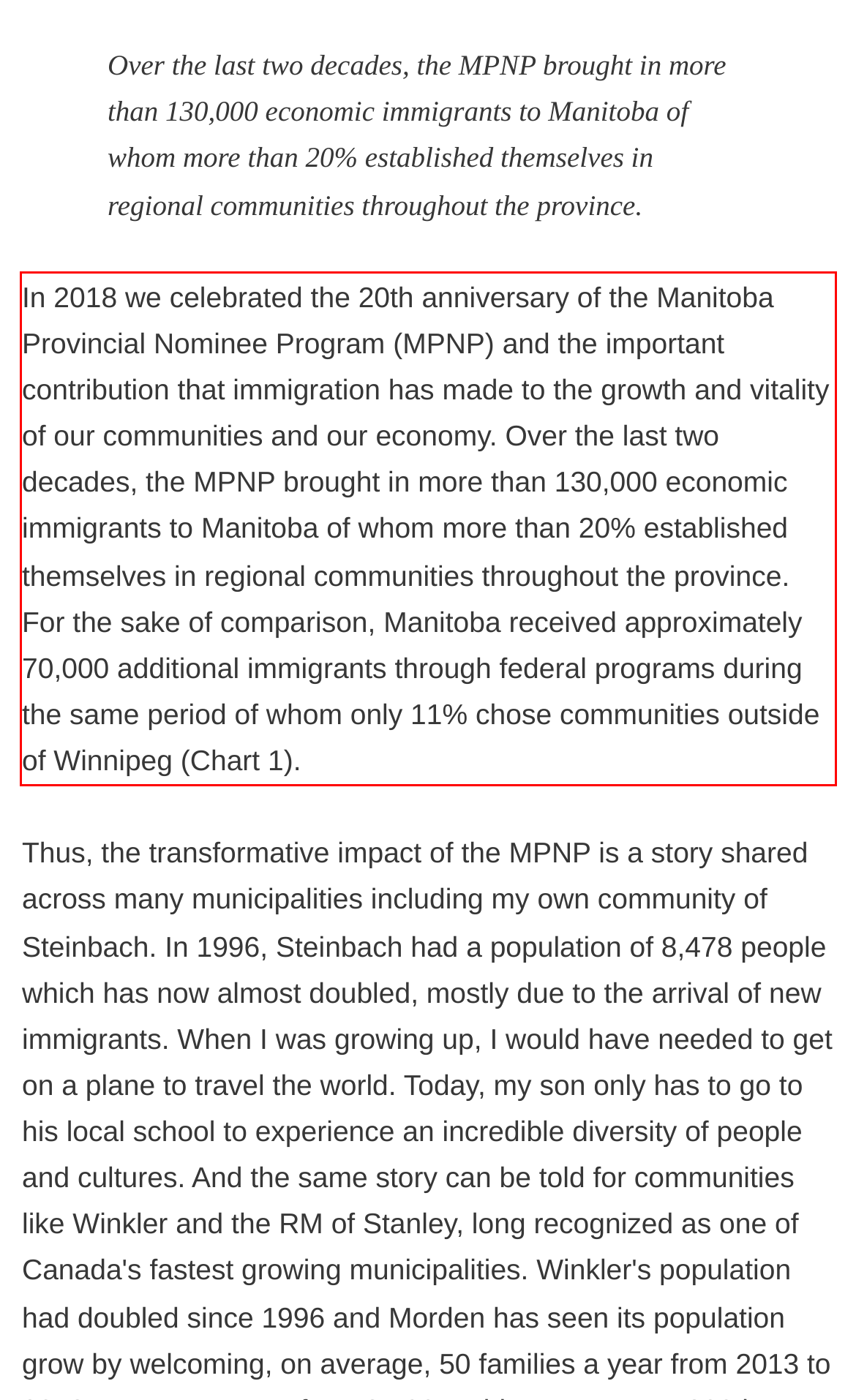From the screenshot of the webpage, locate the red bounding box and extract the text contained within that area.

In 2018 we celebrated the 20th anniversary of the Manitoba Provincial Nominee Program (MPNP) and the important contribution that immigration has made to the growth and vitality of our communities and our economy. Over the last two decades, the MPNP brought in more than 130,000 economic immigrants to Manitoba of whom more than 20% established themselves in regional communities throughout the province. For the sake of comparison, Manitoba received approximately 70,000 additional immigrants through federal programs during the same period of whom only 11% chose communities outside of Winnipeg (Chart 1).